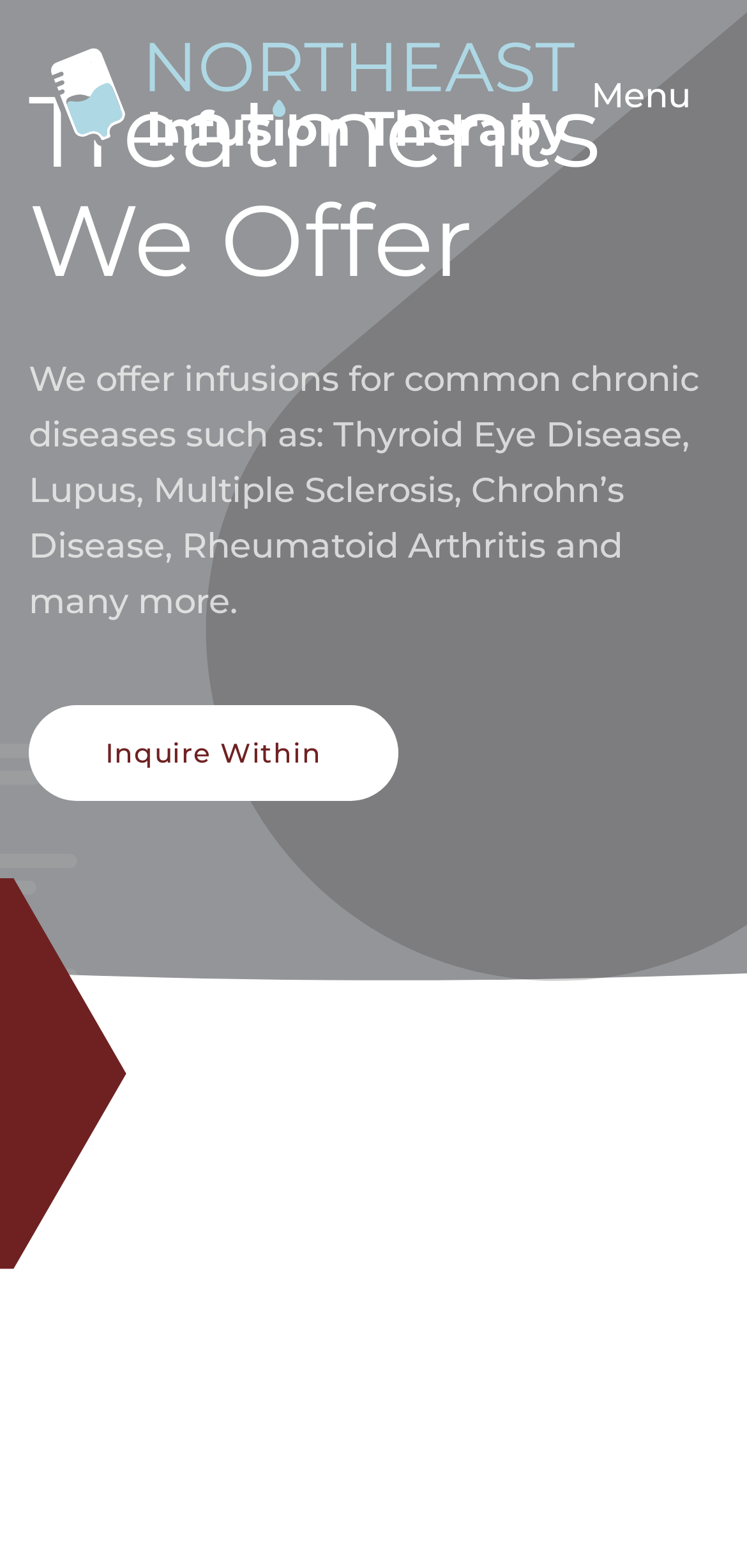What is the name of the therapy center?
Using the image, provide a concise answer in one word or a short phrase.

Northeast Infusion Therapy